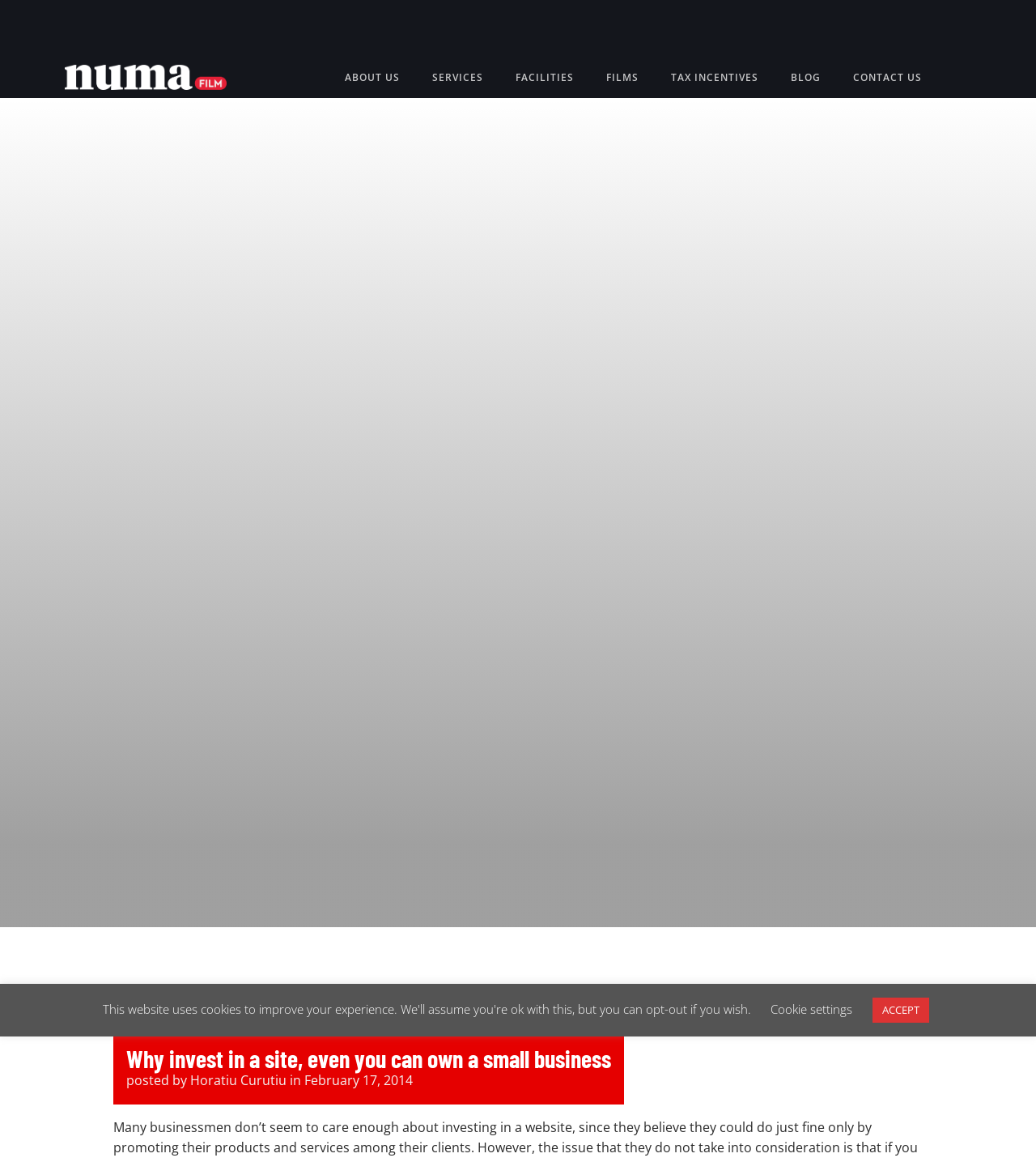Locate the coordinates of the bounding box for the clickable region that fulfills this instruction: "read the blog".

[0.748, 0.049, 0.808, 0.084]